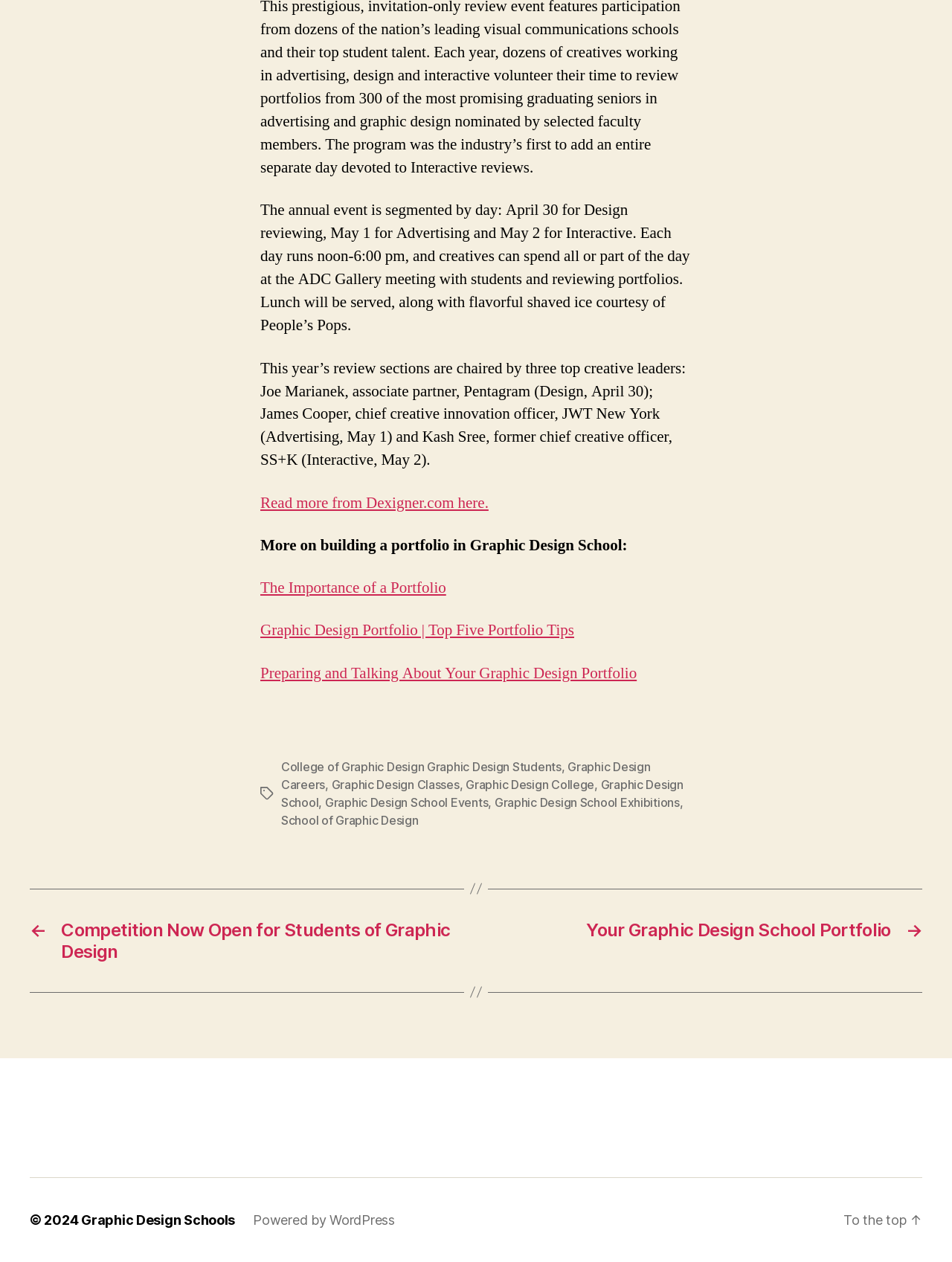Could you locate the bounding box coordinates for the section that should be clicked to accomplish this task: "Explore graphic design schools".

[0.085, 0.96, 0.247, 0.973]